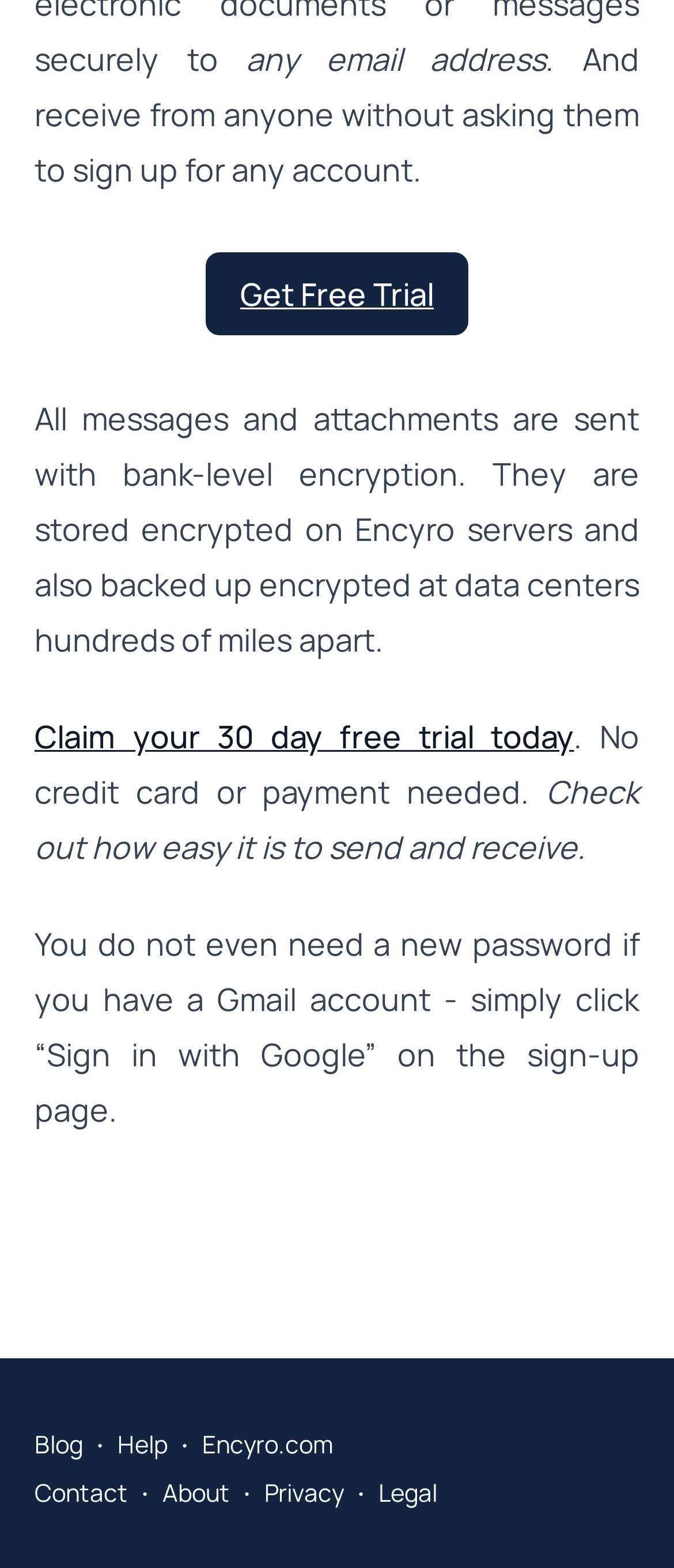Determine the bounding box coordinates for the clickable element to execute this instruction: "Visit Yo Mama Web Company". Provide the coordinates as four float numbers between 0 and 1, i.e., [left, top, right, bottom].

None